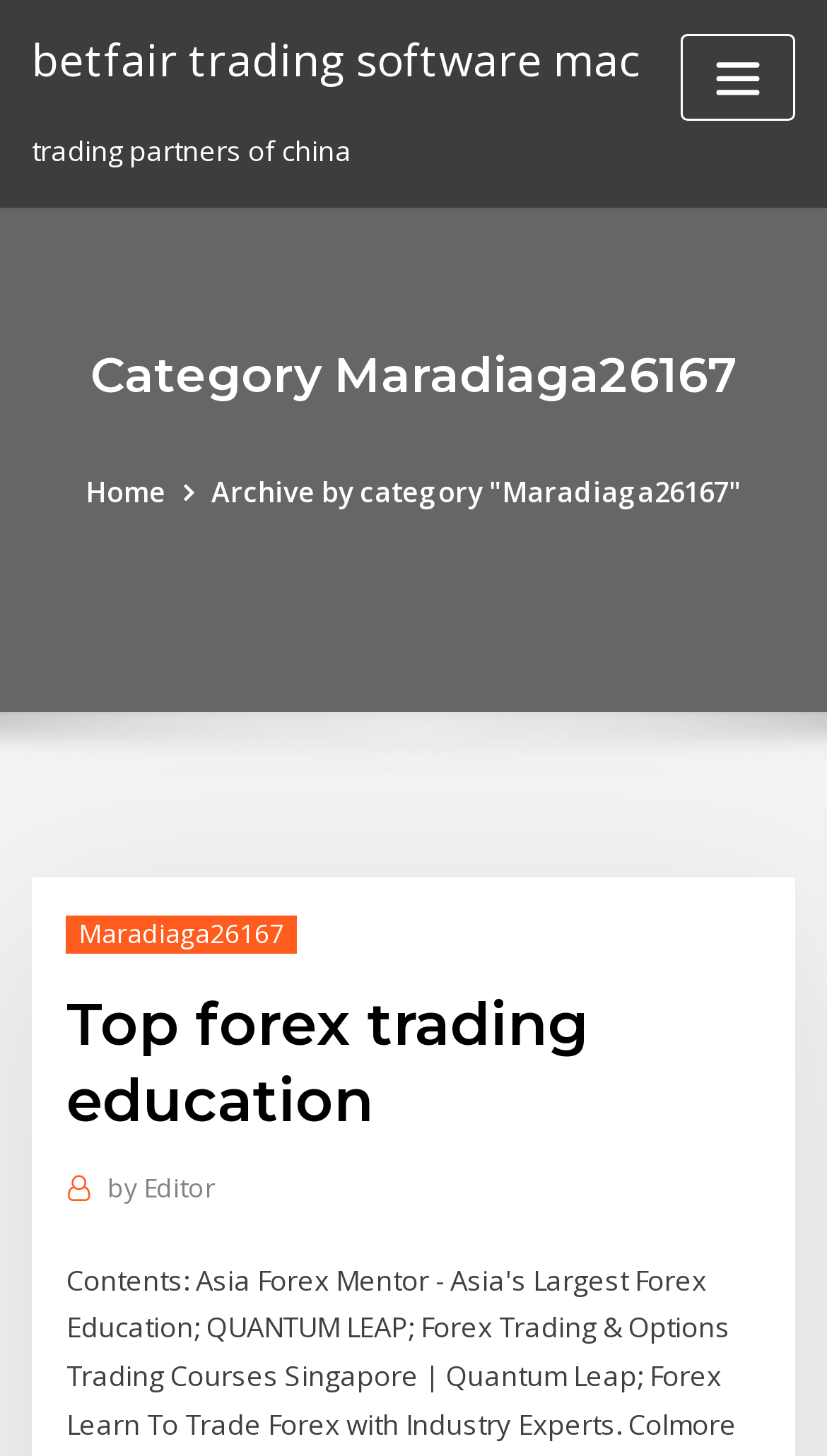Write an elaborate caption that captures the essence of the webpage.

The webpage is focused on forex trading education, with a prominent link to "betfair trading software mac" located at the top left corner. Below this link, there is a static text "trading partners of china". On the top right corner, there is a button labeled "Toggle navigation" which is not expanded.

The main content of the webpage is divided into sections, with a heading "Category Maradiaga26167" located at the top center. Below this heading, there are three links: "Home" on the left, "Archive by category 'Maradiaga26167'" in the center, and "Maradiaga26167" on the right.

Further down, there is a header section with a heading "Top forex trading education" which spans across the entire width of the page. Below this header, there is a link "by Editor" located at the bottom left corner.

Overall, the webpage appears to be a blog or article page focused on forex trading education, with various links and sections organized in a clear and structured manner.